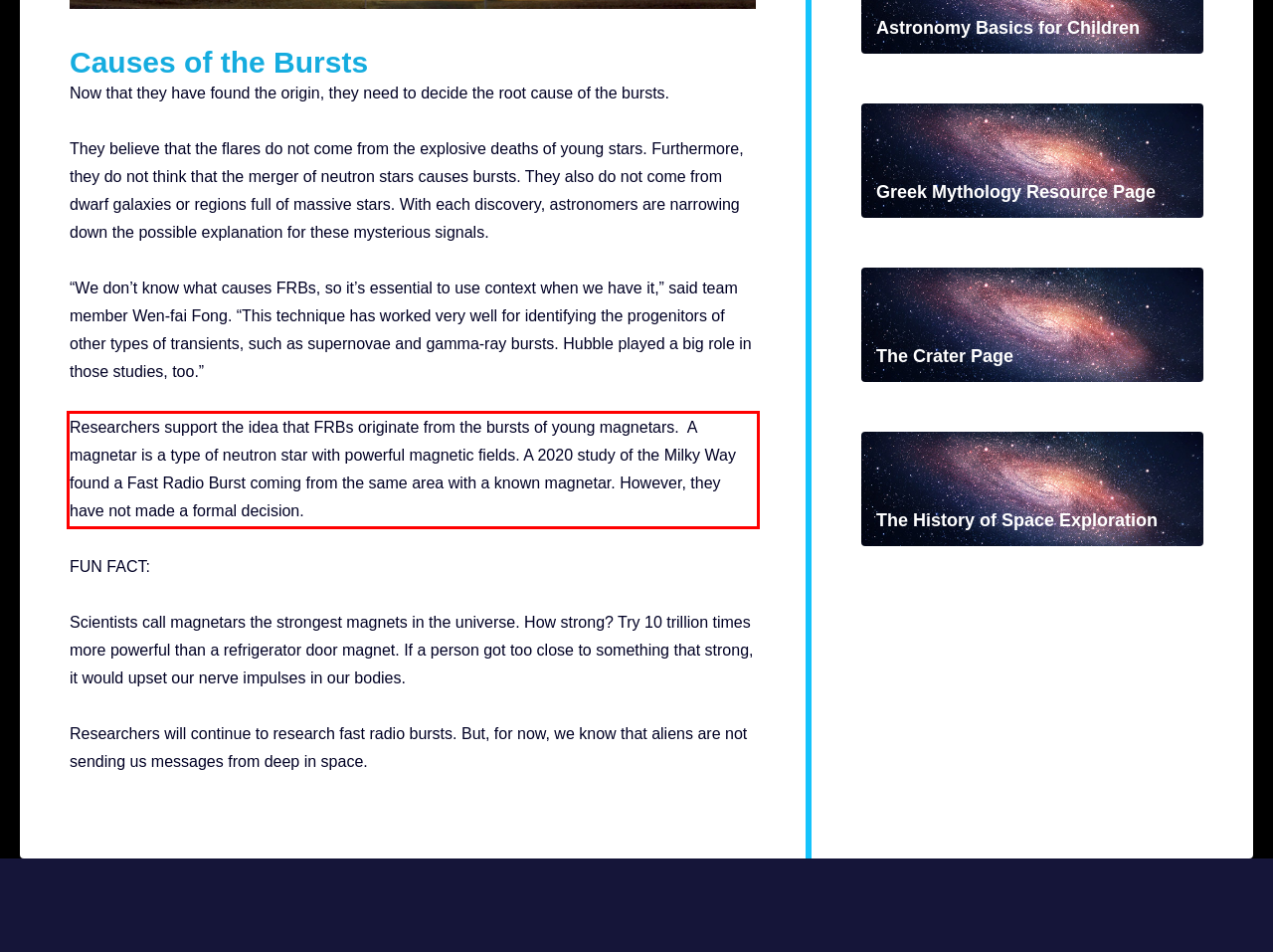Identify the text inside the red bounding box in the provided webpage screenshot and transcribe it.

Researchers support the idea that FRBs originate from the bursts of young magnetars. A magnetar is a type of neutron star with powerful magnetic fields. A 2020 study of the Milky Way found a Fast Radio Burst coming from the same area with a known magnetar. However, they have not made a formal decision.